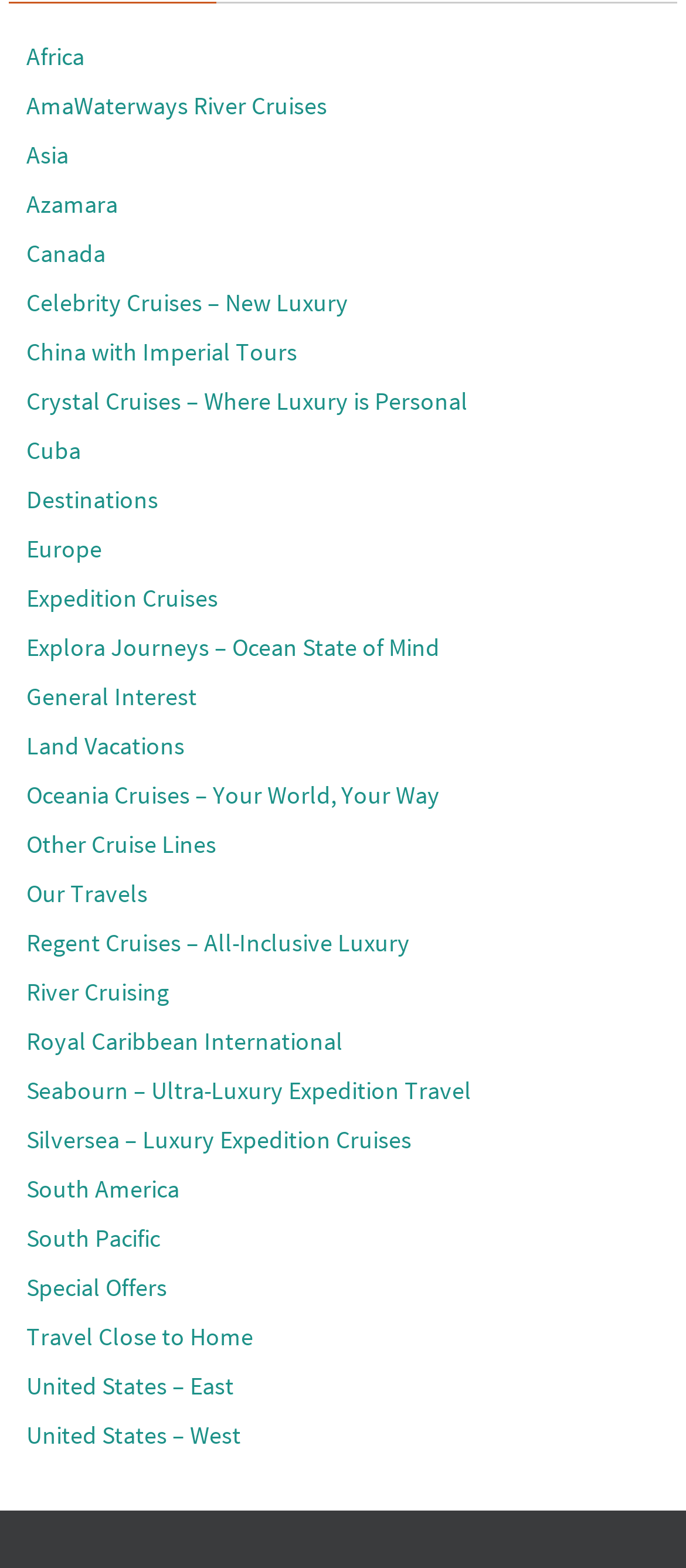Kindly determine the bounding box coordinates for the clickable area to achieve the given instruction: "Visit Umweltzeichen website".

None